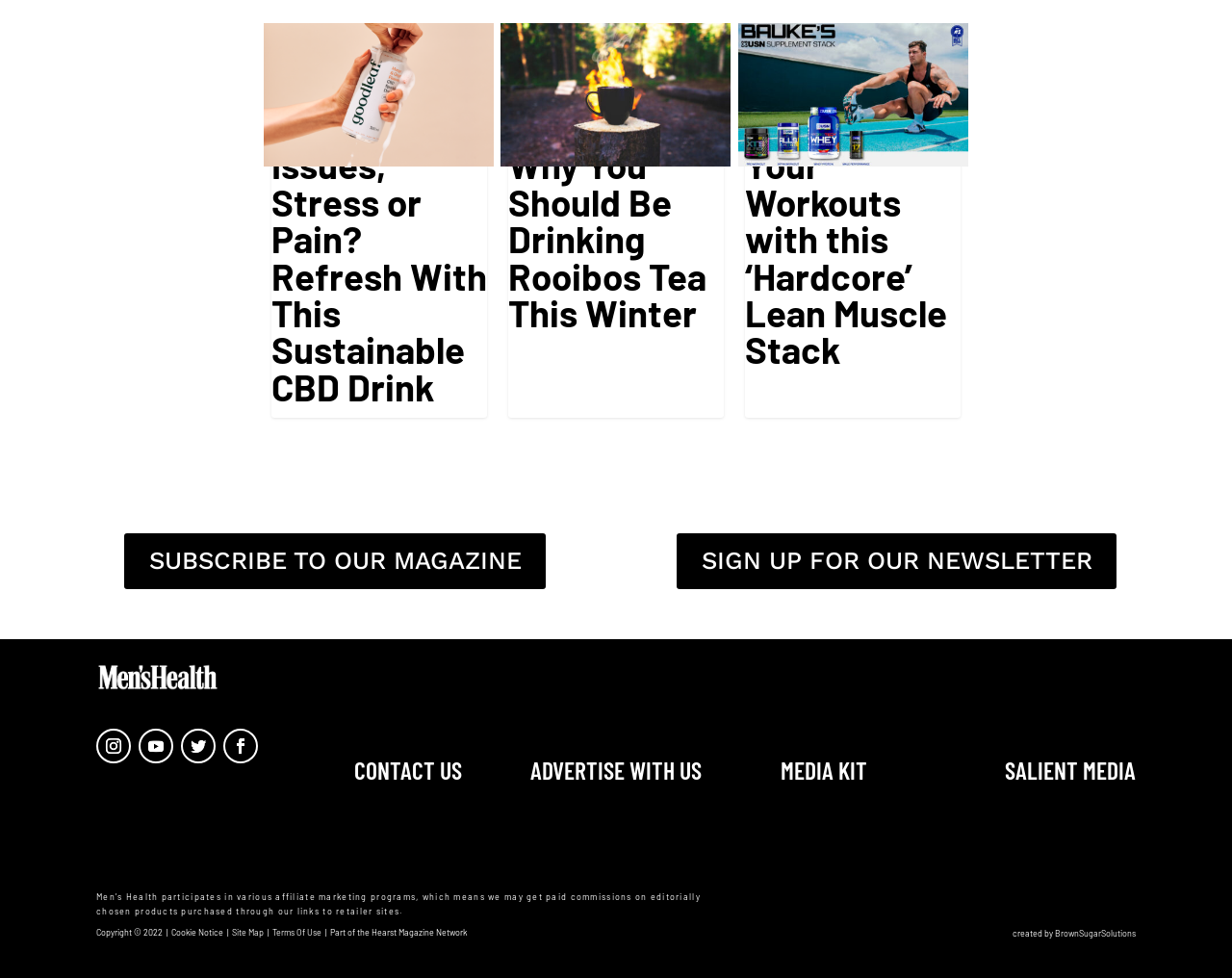What is the purpose of the link 'SUBSCRIBE TO OUR MAGAZINE'?
Look at the webpage screenshot and answer the question with a detailed explanation.

The link 'SUBSCRIBE TO OUR MAGAZINE' is likely used to allow users to subscribe to the magazine, possibly to receive regular updates or issues of the magazine.